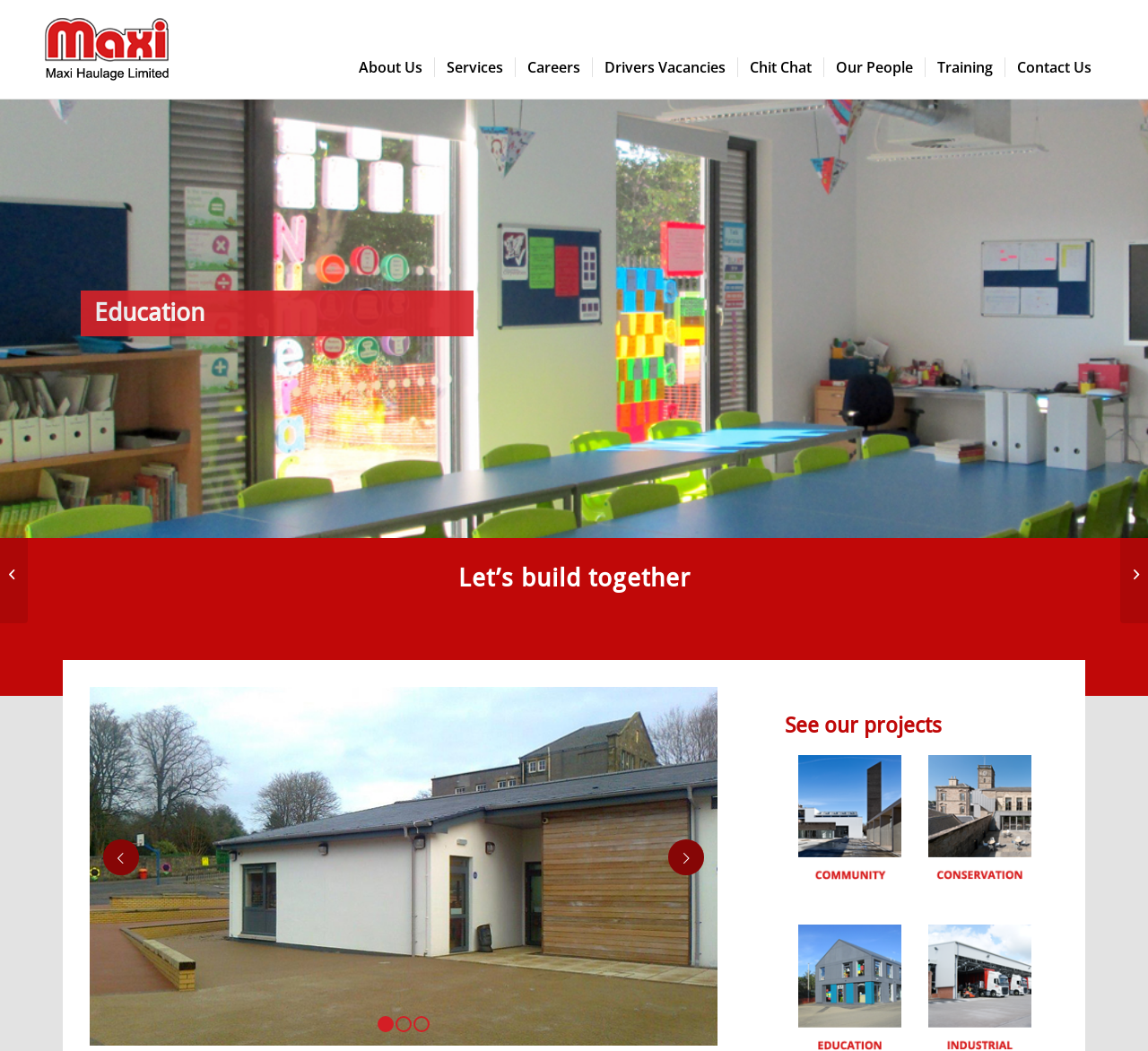Identify the bounding box coordinates of the region that needs to be clicked to carry out this instruction: "Go to Home page". Provide these coordinates as four float numbers ranging from 0 to 1, i.e., [left, top, right, bottom].

None